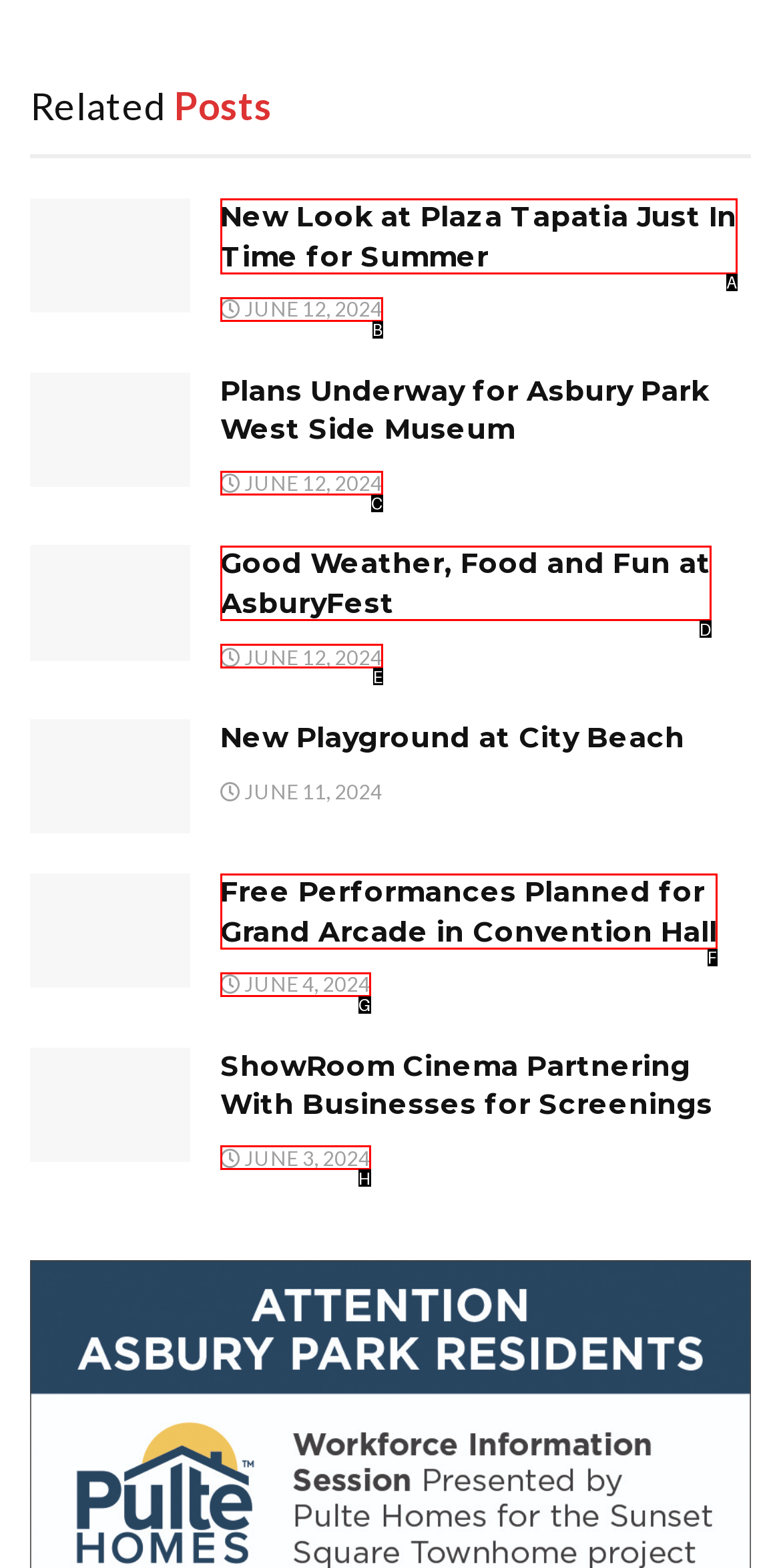Identify the UI element that corresponds to this description: June 12, 2024
Respond with the letter of the correct option.

C